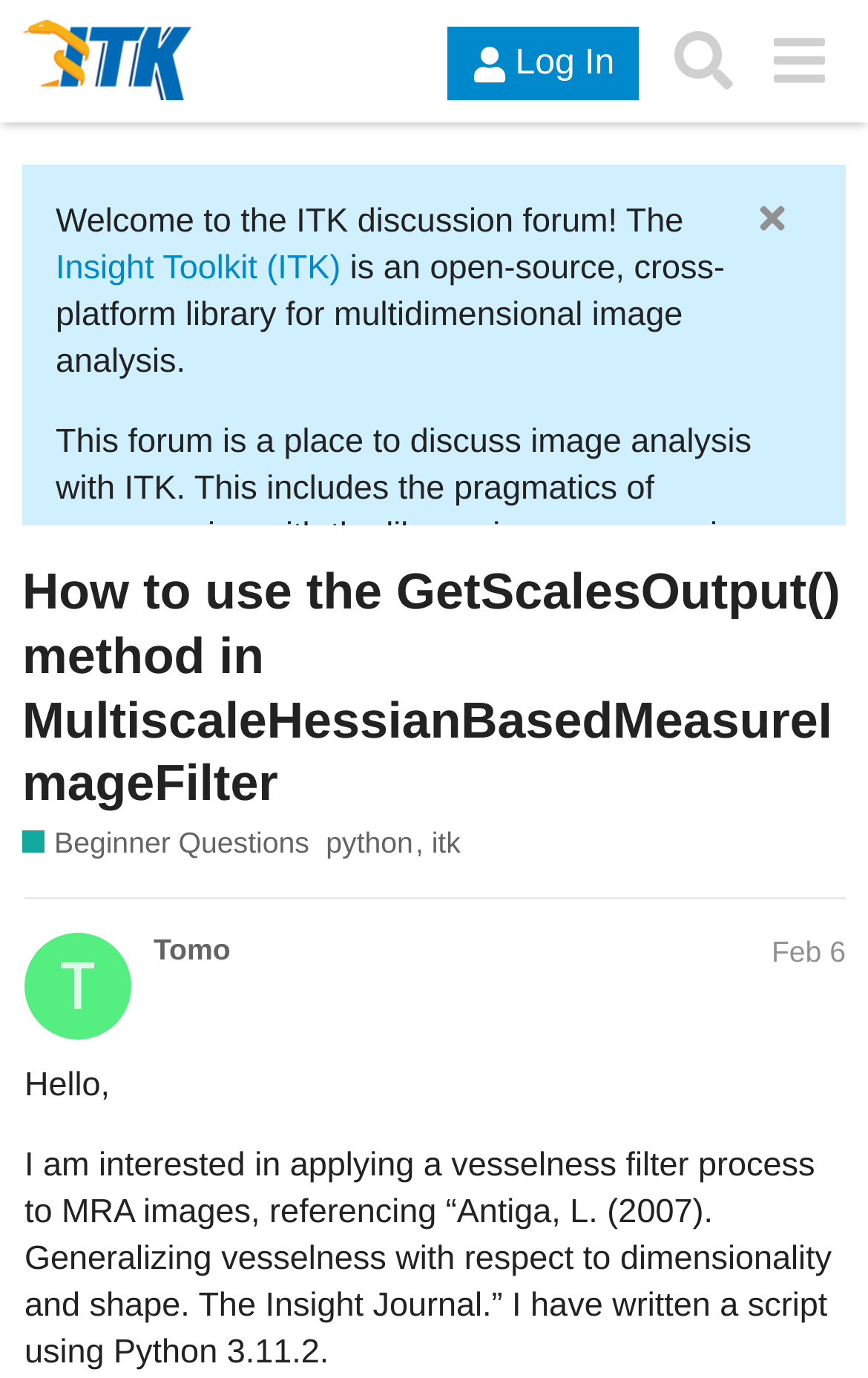Please determine the bounding box coordinates for the element that should be clicked to follow these instructions: "Log in to the ITK discussion forum".

[0.516, 0.02, 0.736, 0.073]